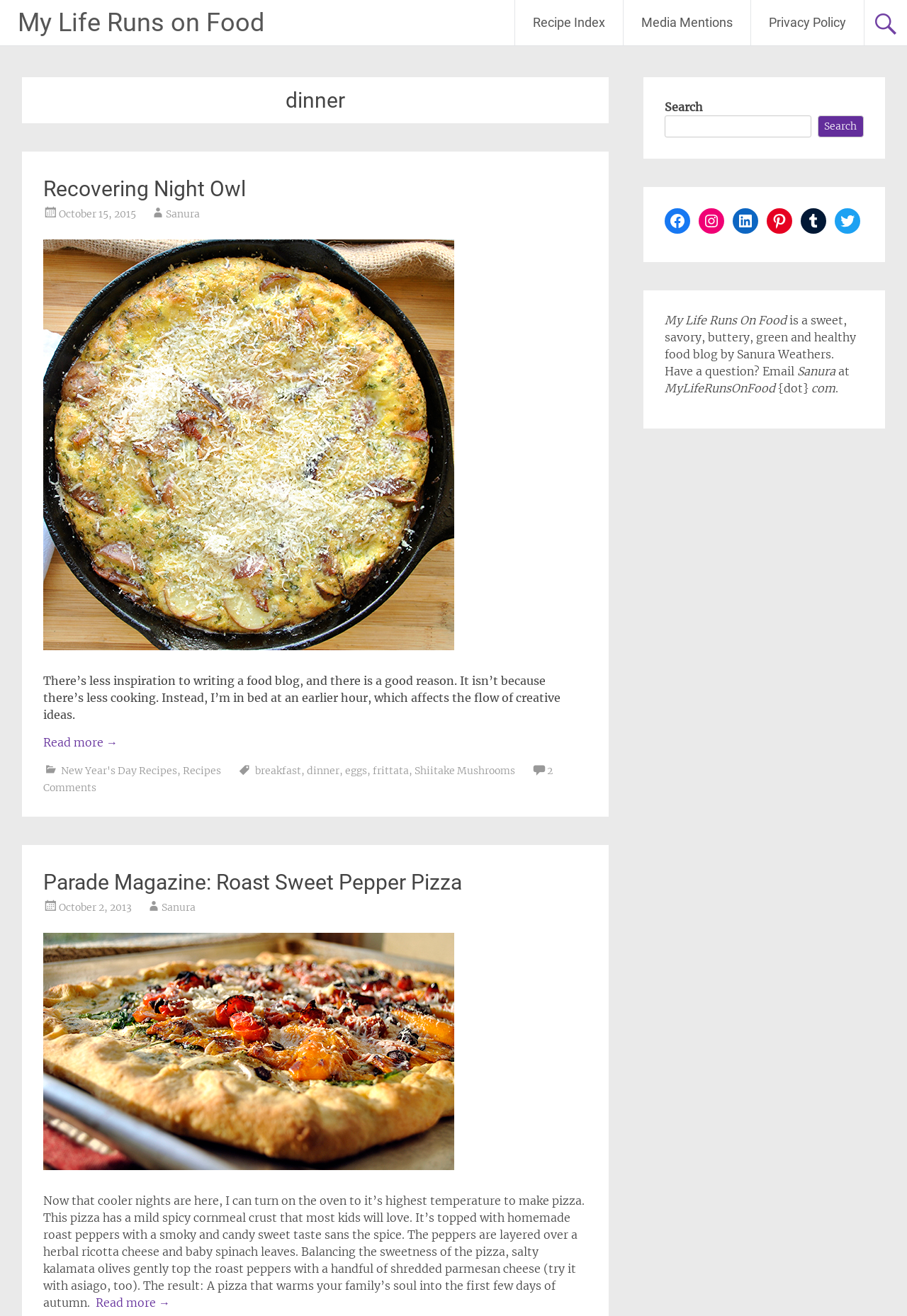Please provide a comprehensive response to the question below by analyzing the image: 
What social media platforms are linked from the webpage?

I found the answer by looking at the social media links section on the webpage, where it provides links to various social media platforms.